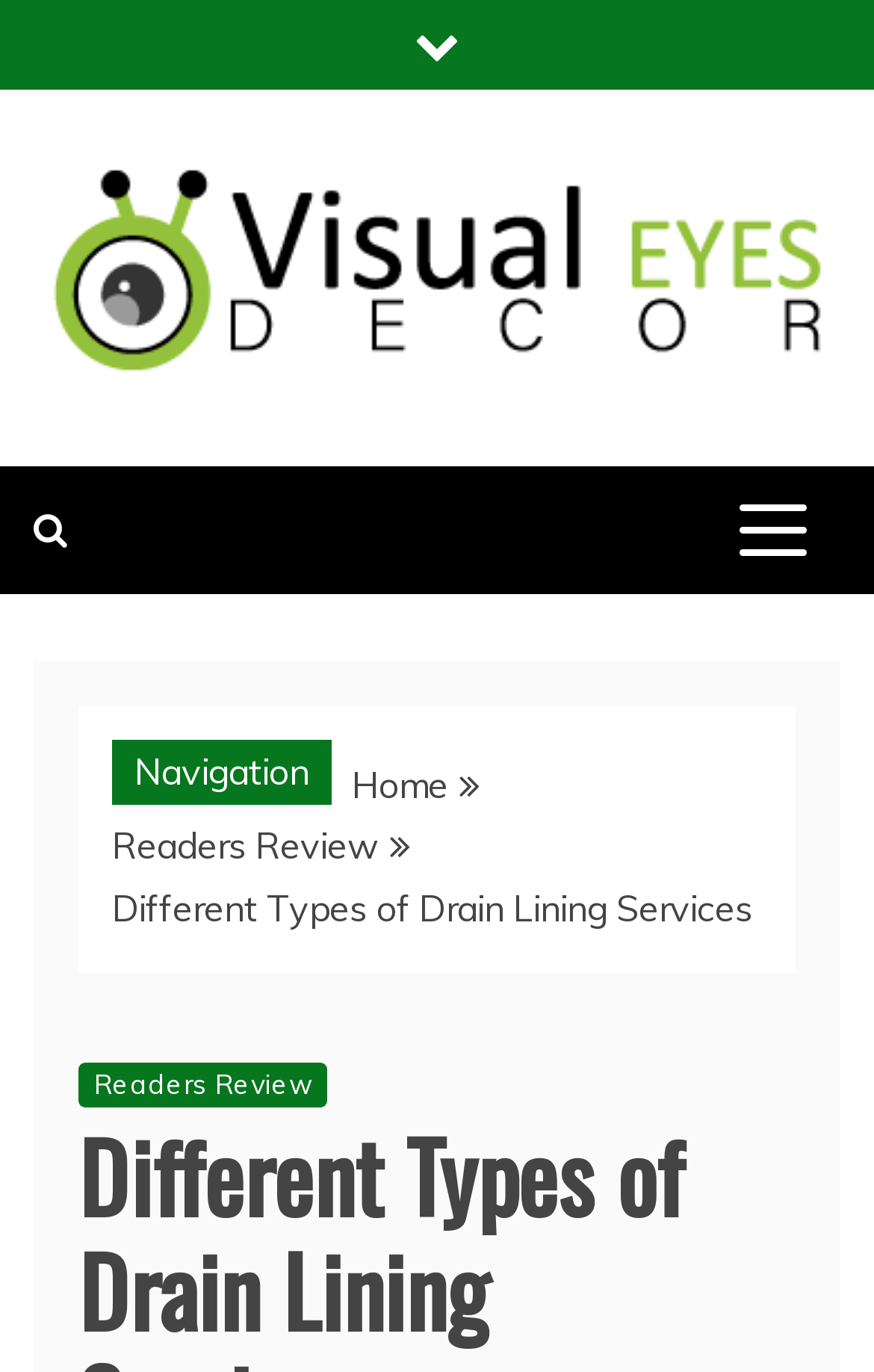How many navigation links are there?
Answer with a single word or phrase, using the screenshot for reference.

3